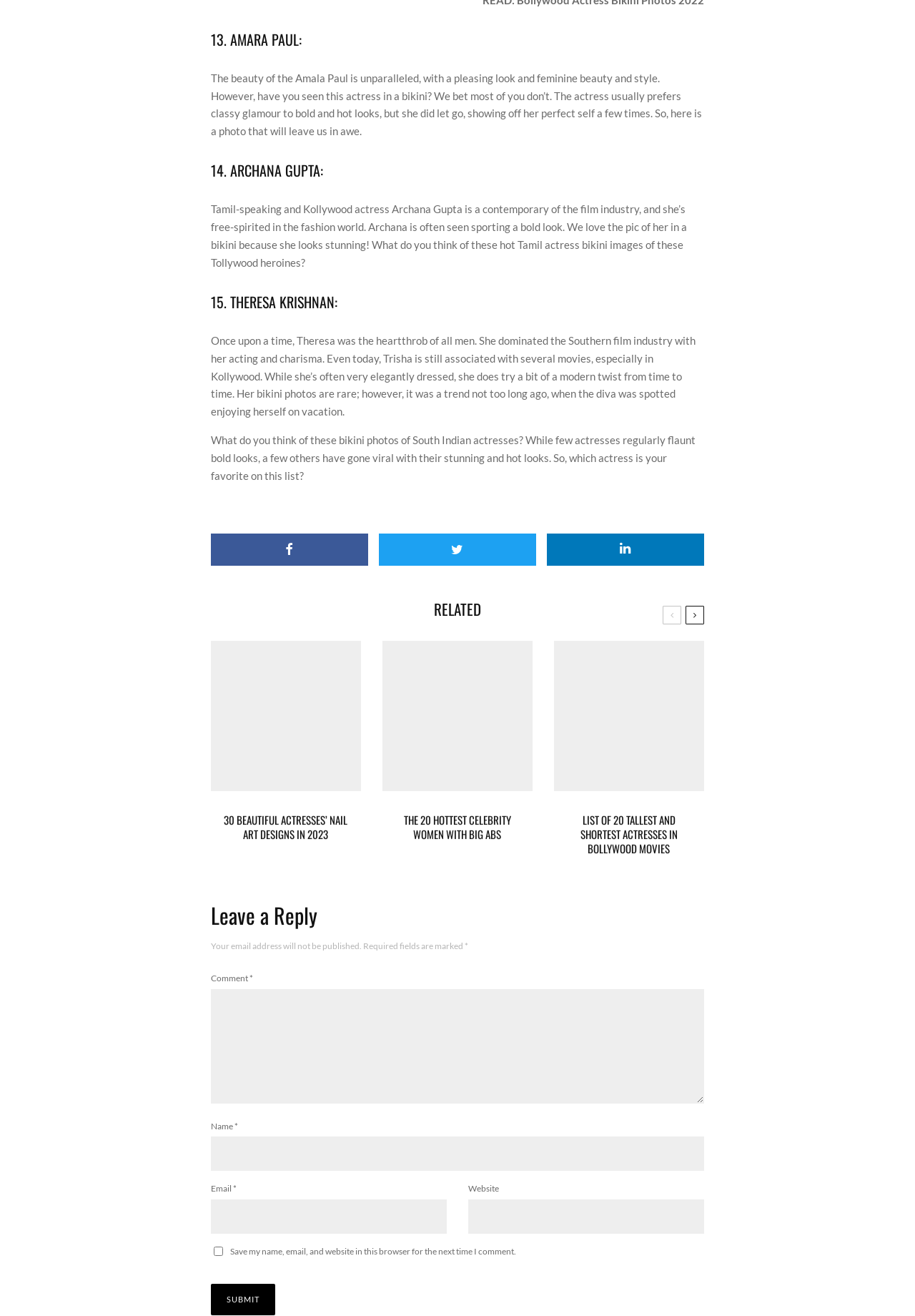Please identify the bounding box coordinates of the element that needs to be clicked to execute the following command: "Read the article about '30 Beautiful Actresses' Nail Art Designs in 2023'". Provide the bounding box using four float numbers between 0 and 1, formatted as [left, top, right, bottom].

[0.23, 0.509, 0.395, 0.661]